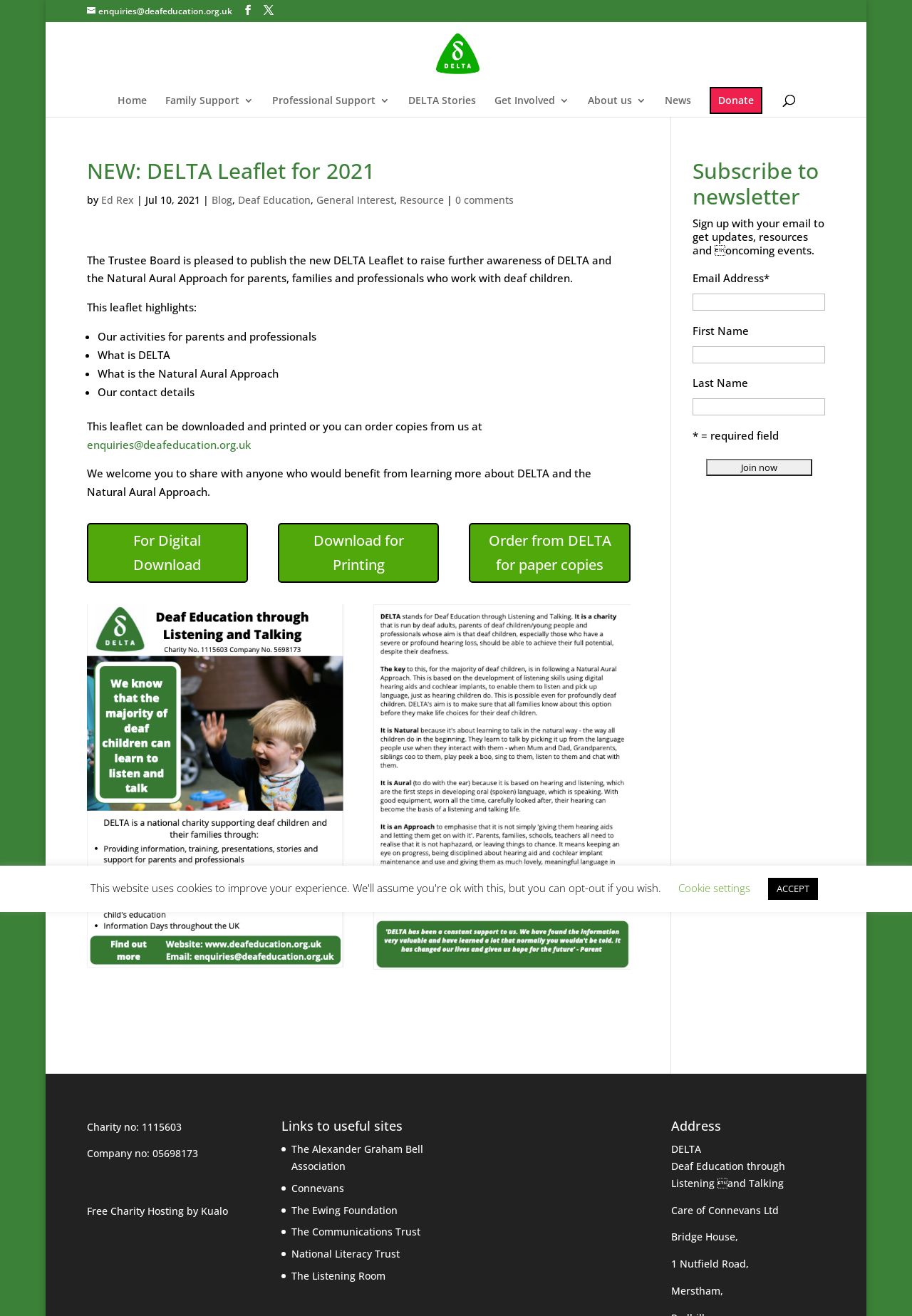What can be downloaded from this webpage?
Respond with a short answer, either a single word or a phrase, based on the image.

DELTA Leaflet